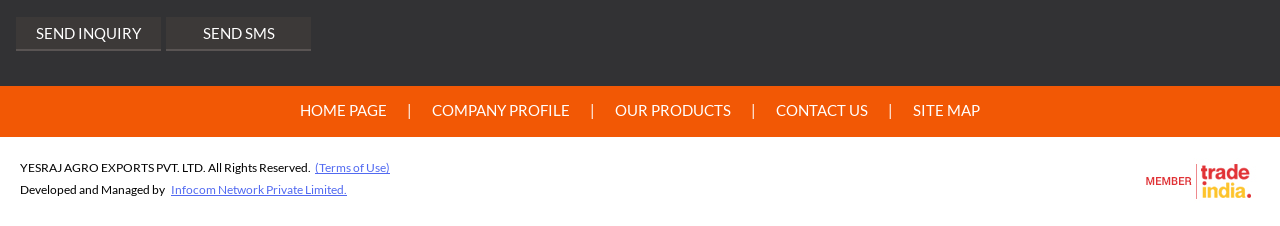Please identify the bounding box coordinates of the region to click in order to complete the given instruction: "send an inquiry". The coordinates should be four float numbers between 0 and 1, i.e., [left, top, right, bottom].

[0.012, 0.108, 0.127, 0.188]